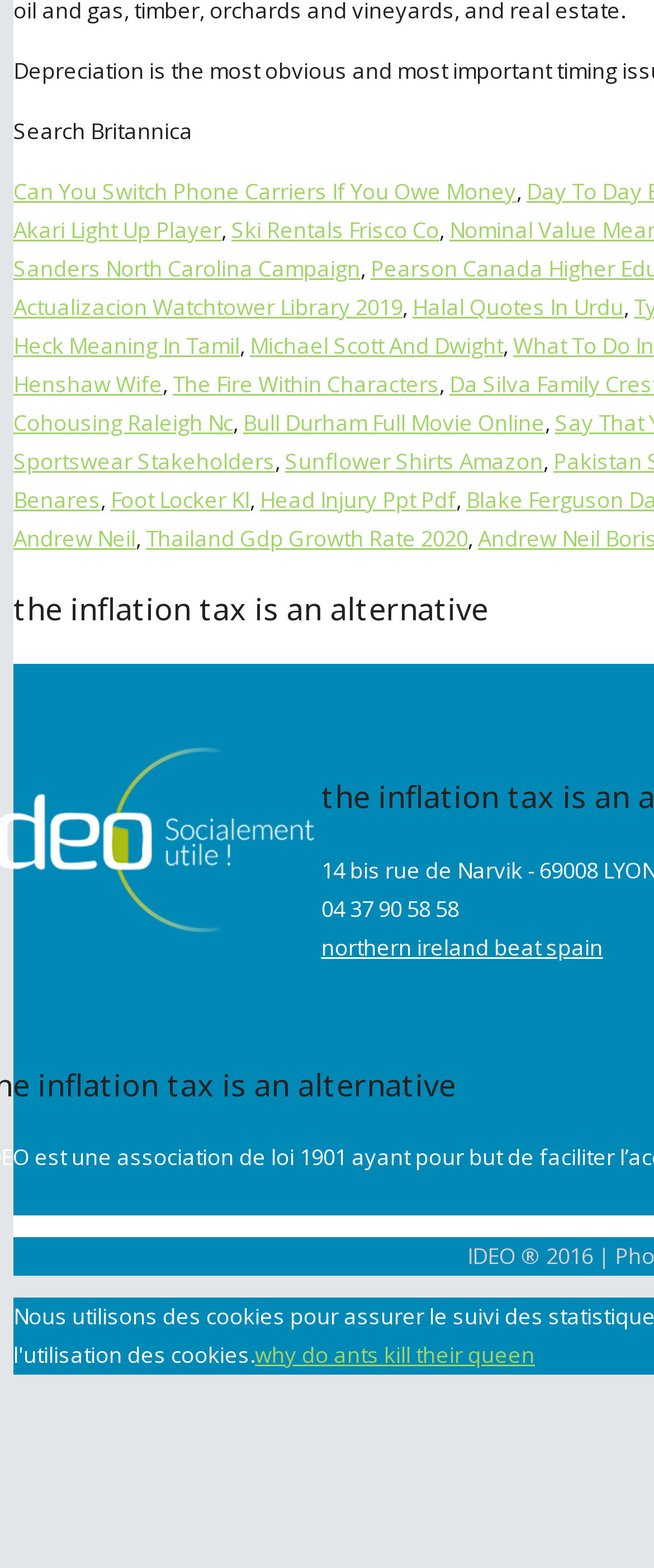Pinpoint the bounding box coordinates of the clickable area needed to execute the instruction: "Read about switching phone carriers if you owe money". The coordinates should be specified as four float numbers between 0 and 1, i.e., [left, top, right, bottom].

[0.021, 0.112, 0.79, 0.132]